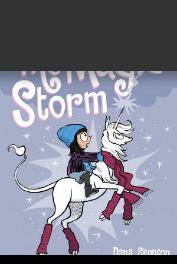Generate a comprehensive description of the image.

The image features the cover of the book "The Magic Storm" from the beloved "Phoebe and Her Unicorn" series by Dana Simpson. In this whimsical illustration, a young girl named Phoebe is depicted riding her magical unicorn, who is adorned with a scarf and a hint of sparkle surrounding them. Phoebe, wearing a blue hat and a mischievous expression, is engaged in a heartwarming adventure, encapsulating the playful and enchanting essence of the series. The background is a dreamy palette of pastel colors with stars and shimmering elements that evoke a sense of wonder and magic, perfectly aligning with the themes of friendship and fantastical escapades that define the series. This cover invites readers, particularly children, to dive into the enchanting world of Phoebe and her unicorn friend.